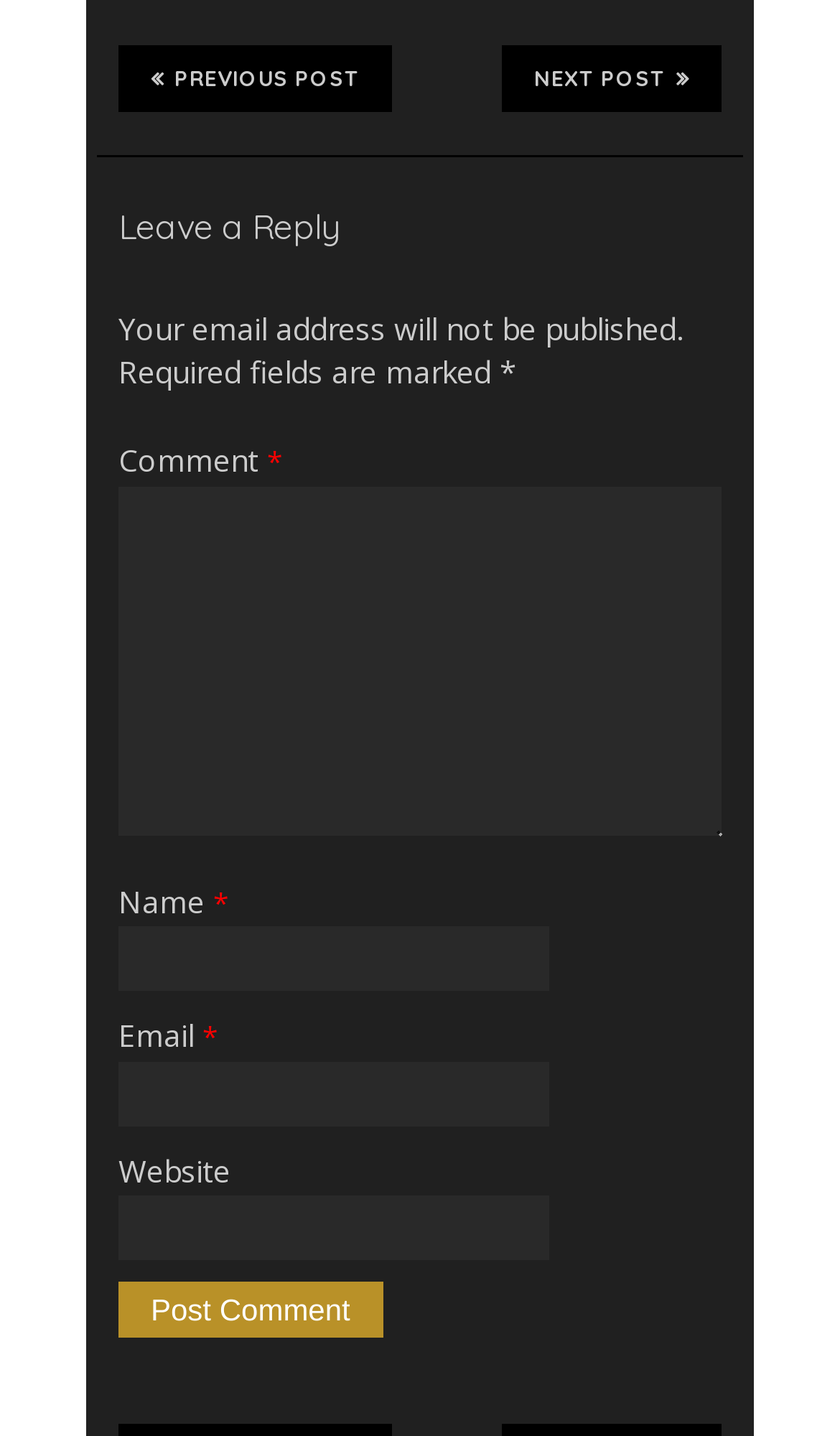What is the orientation of the separator?
Based on the screenshot, provide a one-word or short-phrase response.

Horizontal